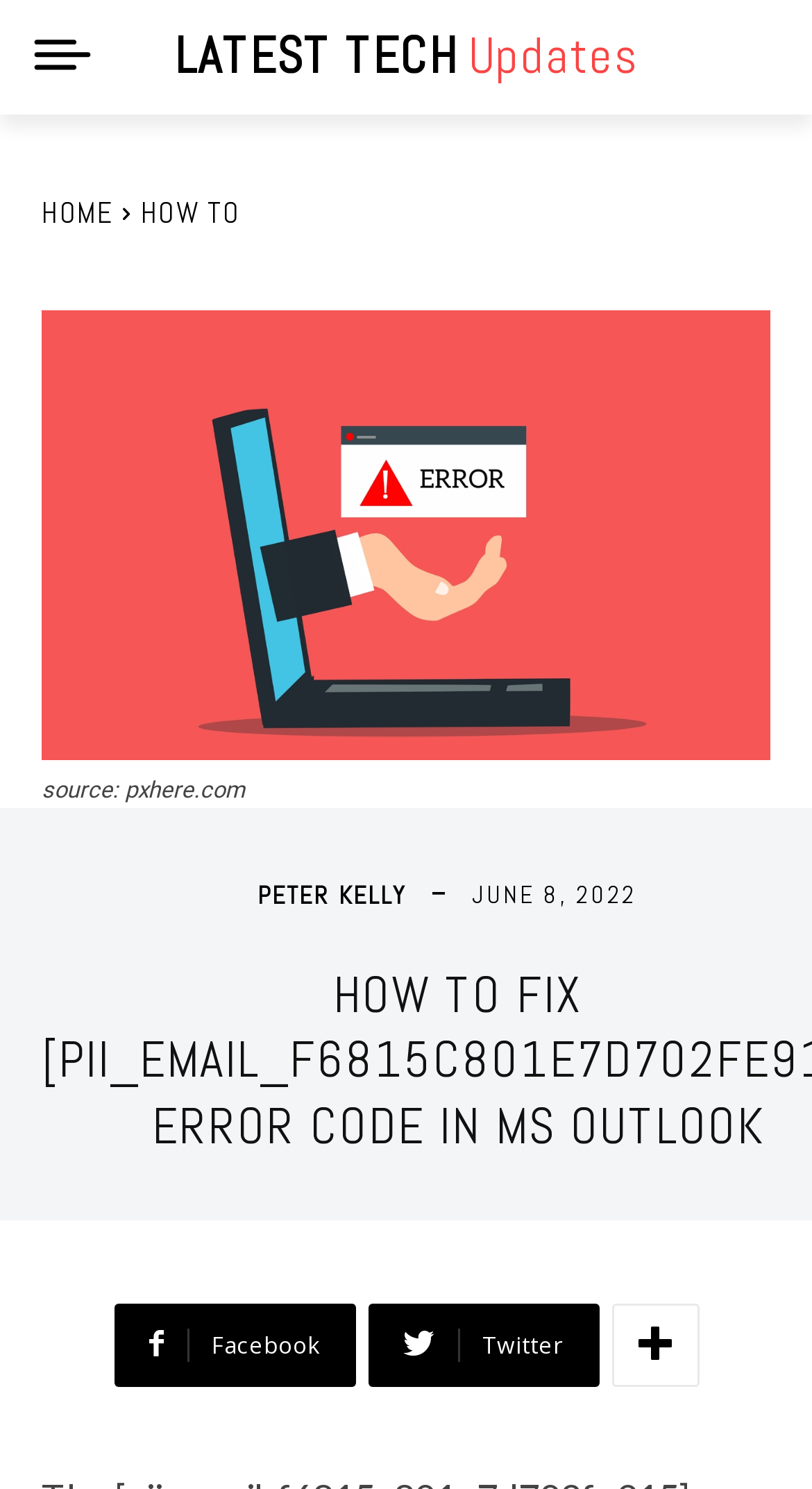Can you locate the main headline on this webpage and provide its text content?

HOW TO FIX [PII_EMAIL_F6815C801E7D702FE915] ERROR CODE IN MS OUTLOOK